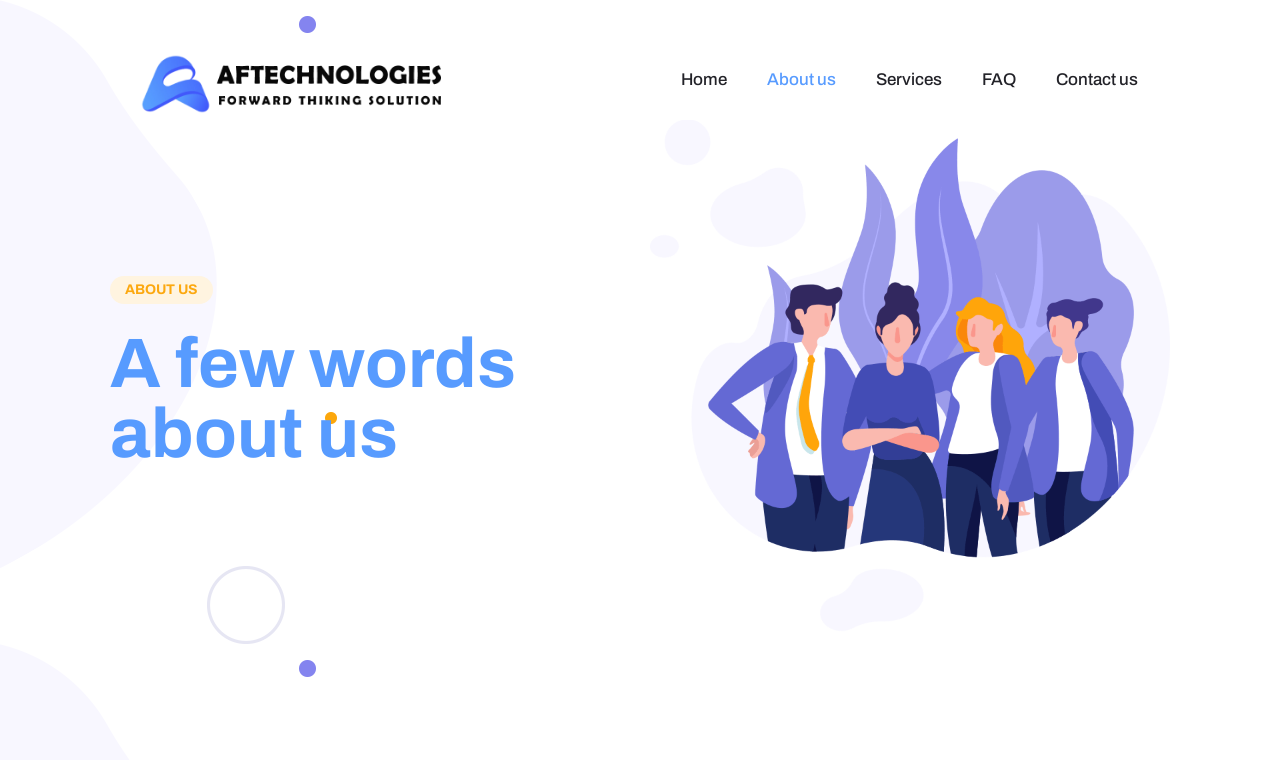What is the main topic of the webpage?
Please provide a comprehensive answer based on the information in the image.

The main topic of the webpage is 'About us' as indicated by the heading 'A few words about us' and the static text 'ABOUT US'.